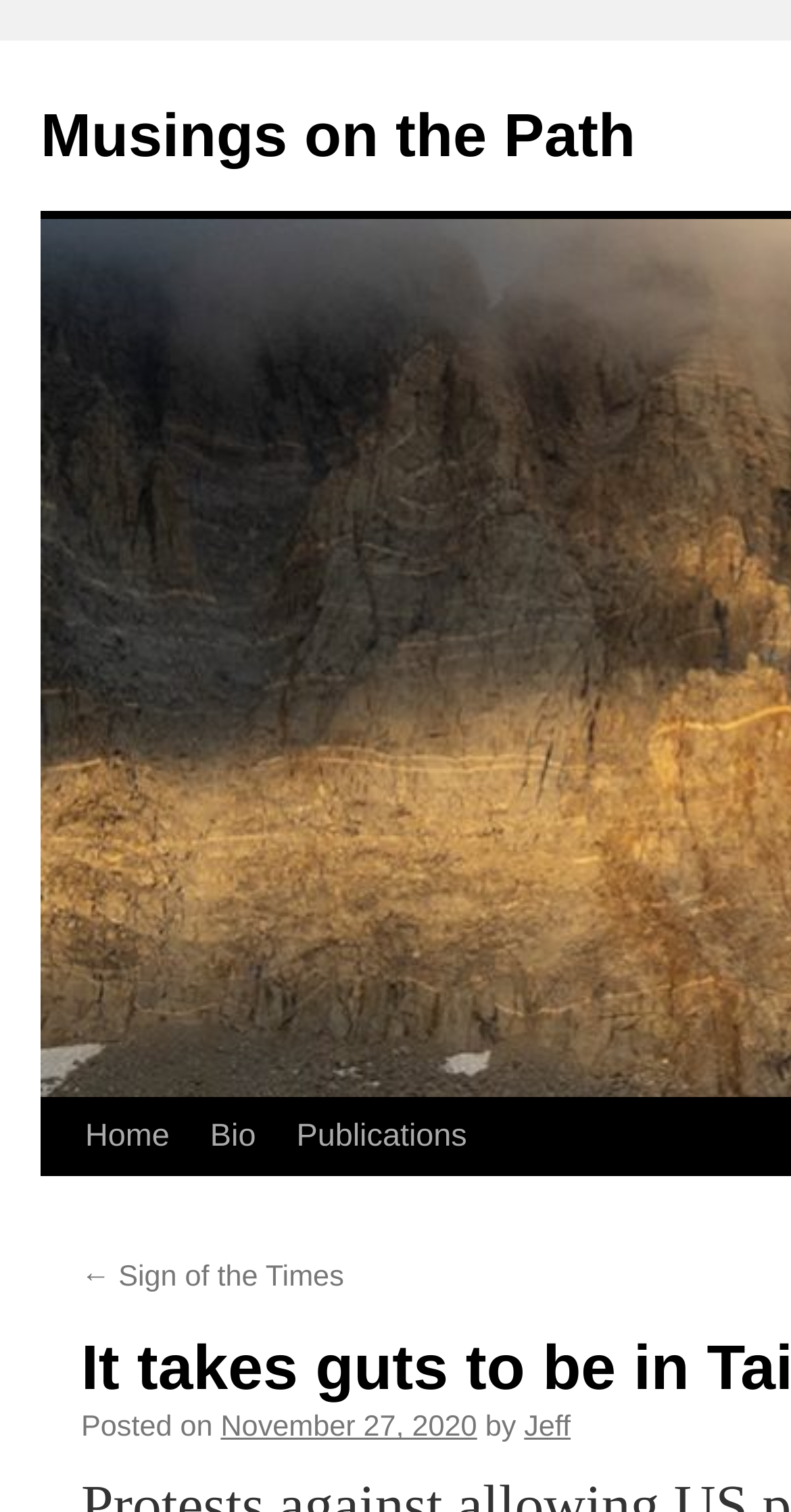Locate the bounding box coordinates of the segment that needs to be clicked to meet this instruction: "view post details".

[0.279, 0.934, 0.603, 0.955]